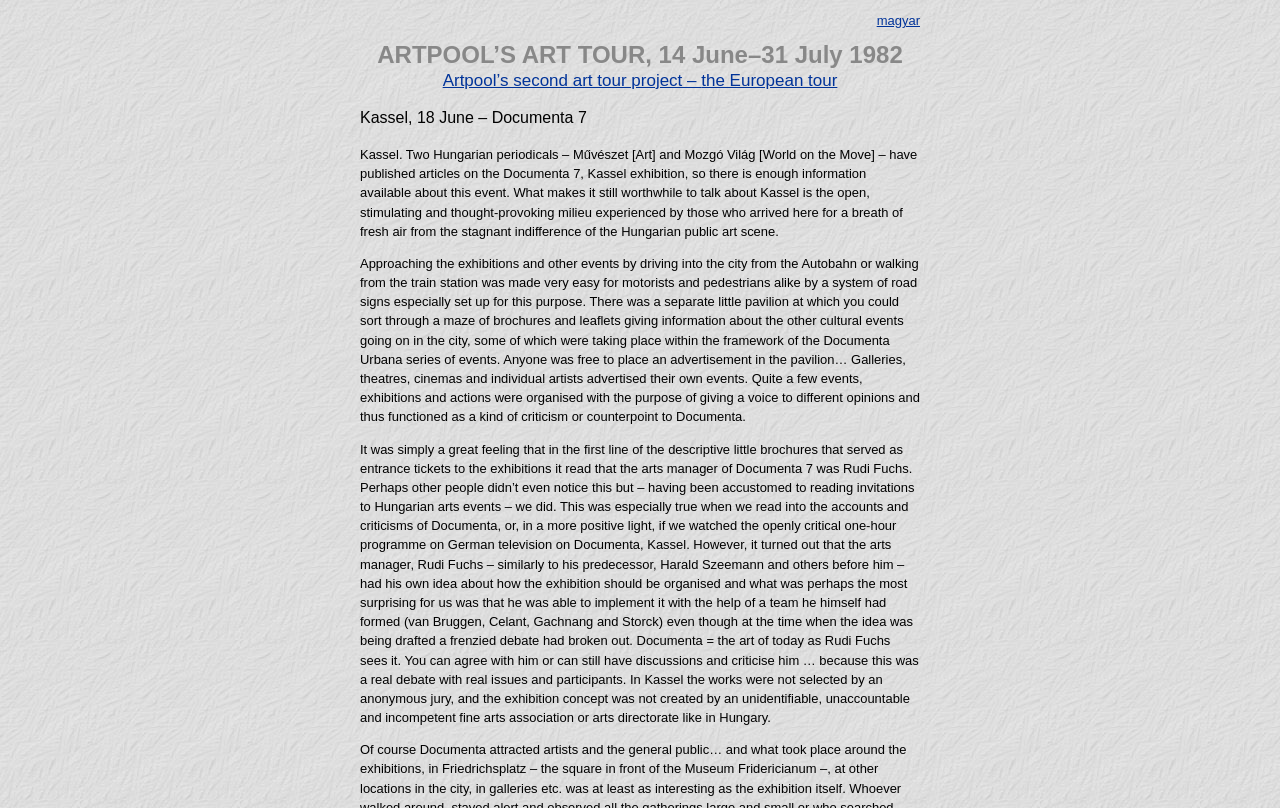How were the exhibitions and events organized in Documenta 7?
Relying on the image, give a concise answer in one word or a brief phrase.

By Rudi Fuchs and his team